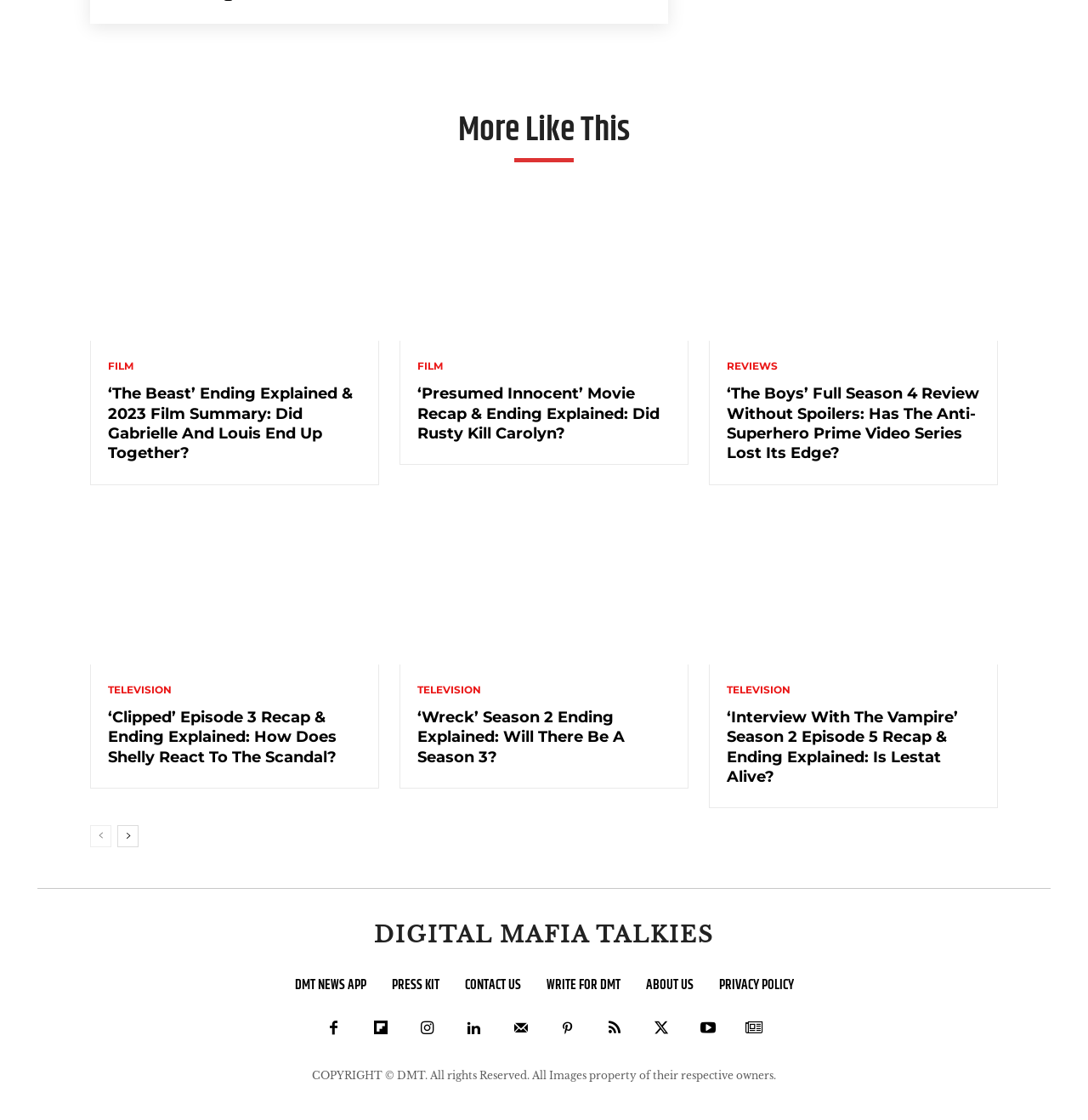Use a single word or phrase to answer the following:
How many links are there in the 'More Like This' section?

6